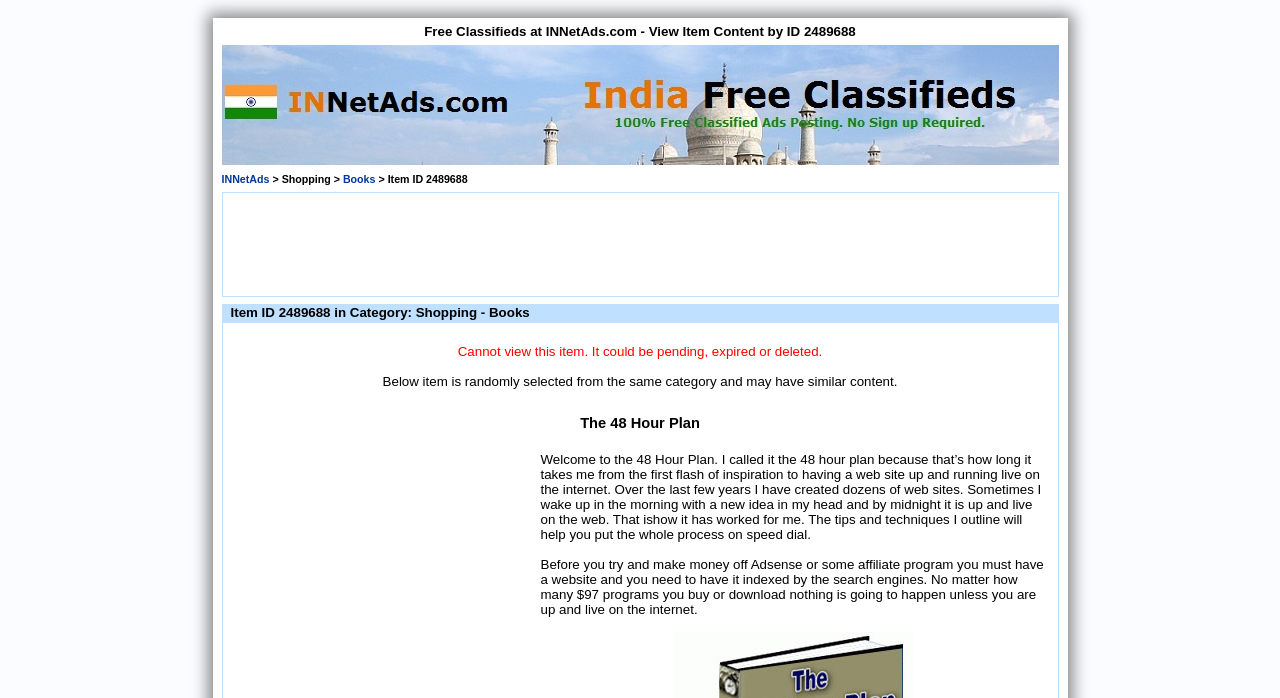Describe every aspect of the webpage comprehensively.

The webpage is a classifieds listing page, specifically showing an item with ID 2489688 in the category of Shopping - Books. At the top, there is a heading with the title "Free Classifieds at INNetAds.com - View Item Content by ID 2489688" and an image of the Indian flag. Below the heading, there is a link to "INNetAds" followed by a ">" symbol and then a "Shopping" label. Further to the right, there is a link to "Books" and then a text stating "Item ID 2489688".

Below this top section, there is an iframe containing an advertisement. Following the advertisement, there is a heading that repeats the item ID and category information. However, the main content of the item is not available, and instead, there is a message stating "Cannot view this item. It could be pending, expired or deleted." 

Below this message, there is a text explaining that a randomly selected item from the same category will be shown, which may have similar content. This randomly selected item is displayed in a table layout, with a heading "The 48 Hour Plan" and a brief description of the plan, which is a guide to creating a website and getting it indexed by search engines within 48 hours. The description is divided into two paragraphs, with the first one explaining the concept of the 48-hour plan and the second one emphasizing the importance of having a website and getting it indexed by search engines before trying to make money online.